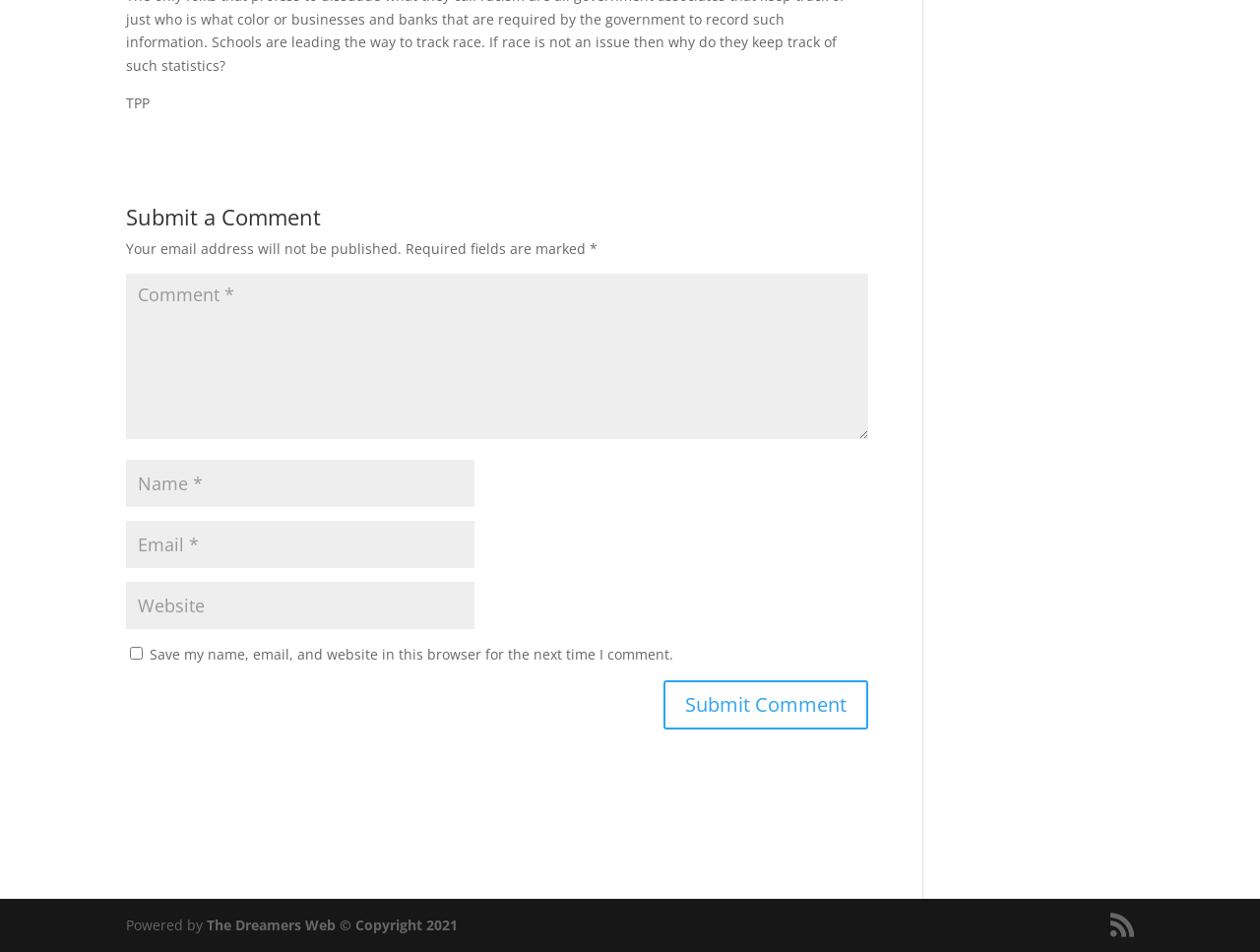Identify the bounding box of the UI element described as follows: "RSS". Provide the coordinates as four float numbers in the range of 0 to 1 [left, top, right, bottom].

[0.881, 0.96, 0.9, 0.985]